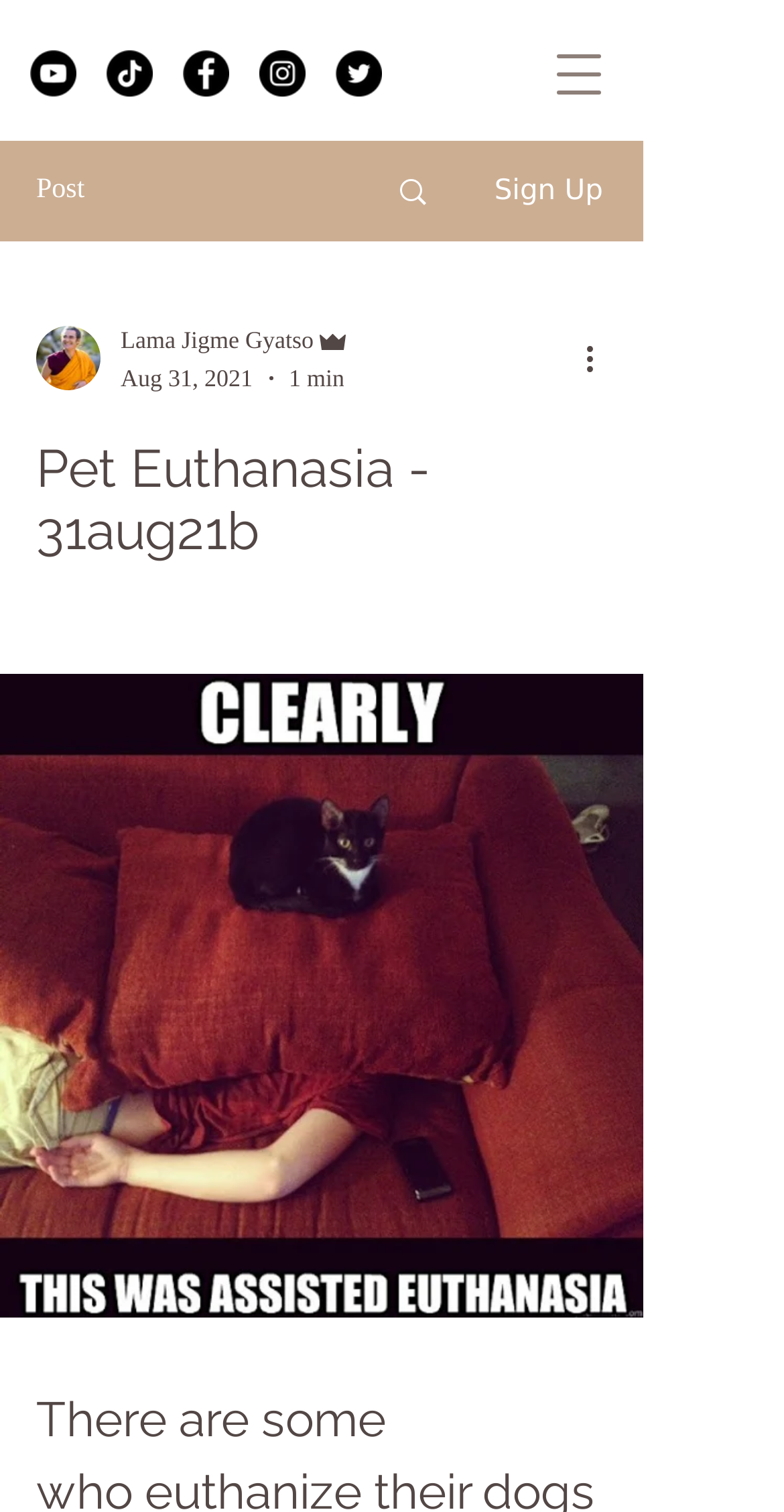Illustrate the webpage's structure and main components comprehensively.

This webpage is about pet euthanasia, with a focus on the emotional and moral aspects of the decision. At the top right corner, there is a navigation menu button. Below it, there is a social bar with links to various social media platforms, including YouTube, TikTok, Facebook, Instagram, and Twitter, each represented by a black circle icon.

To the right of the social bar, there are two buttons: "Post" and "Sign Up". Below these buttons, there is a section with the writer's picture, their name "Lama Jigme Gyatso", and their role as "Admin". The date "Aug 31, 2021" and the reading time "1 min" are also displayed in this section.

The main content of the webpage is divided into two sections. The first section has a heading "Pet Euthanasia - 31aug21b" and appears to be an introduction or summary of the topic. The second section has a heading "There are some" and seems to be the main article or discussion about pet euthanasia, with a focus on the moral implications of euthanizing pets to alleviate human emotional suffering.

At the bottom of the page, there is a button with more actions, represented by an icon.